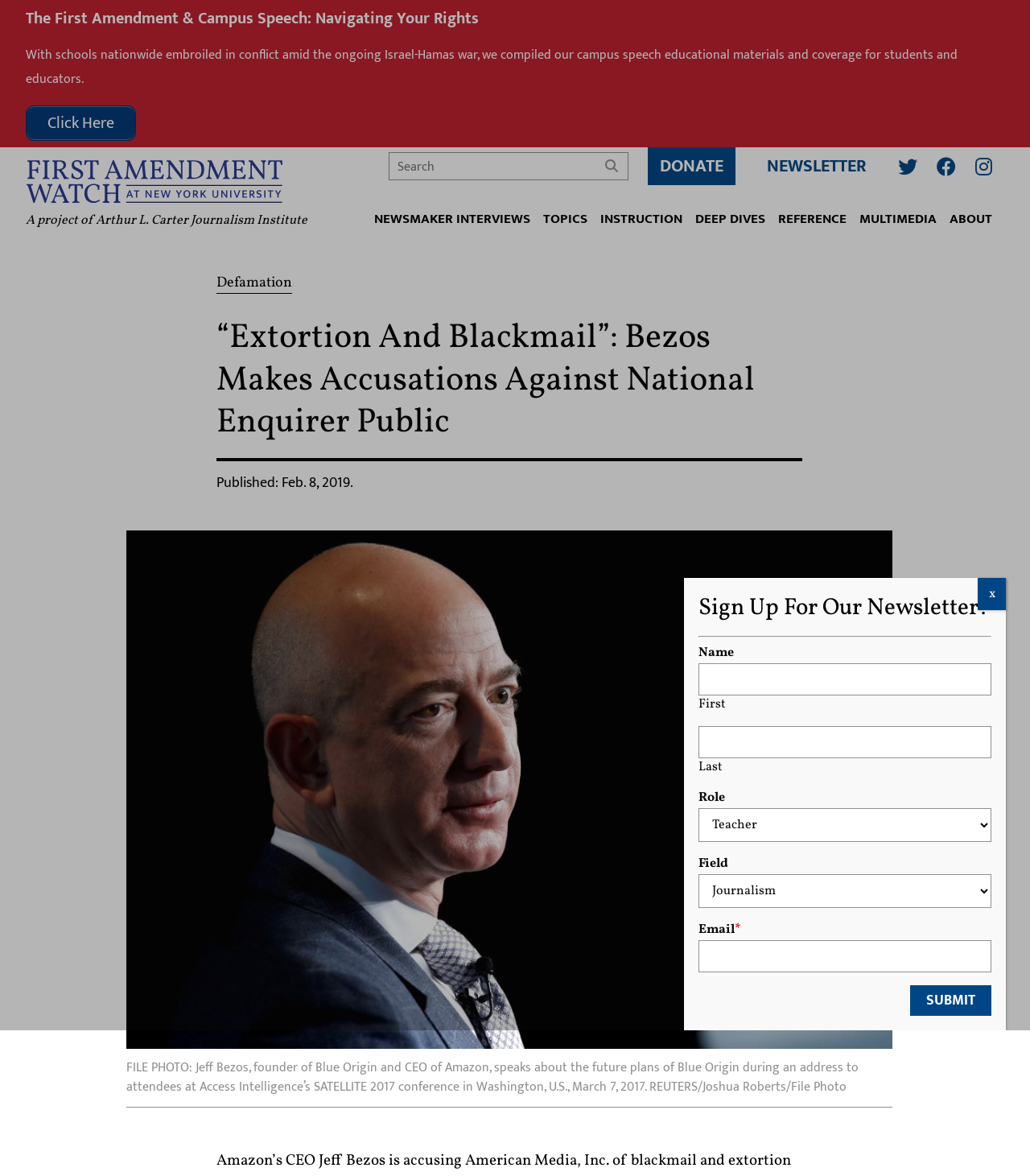Pinpoint the bounding box coordinates of the clickable element to carry out the following instruction: "Donate to the website."

[0.629, 0.125, 0.714, 0.158]